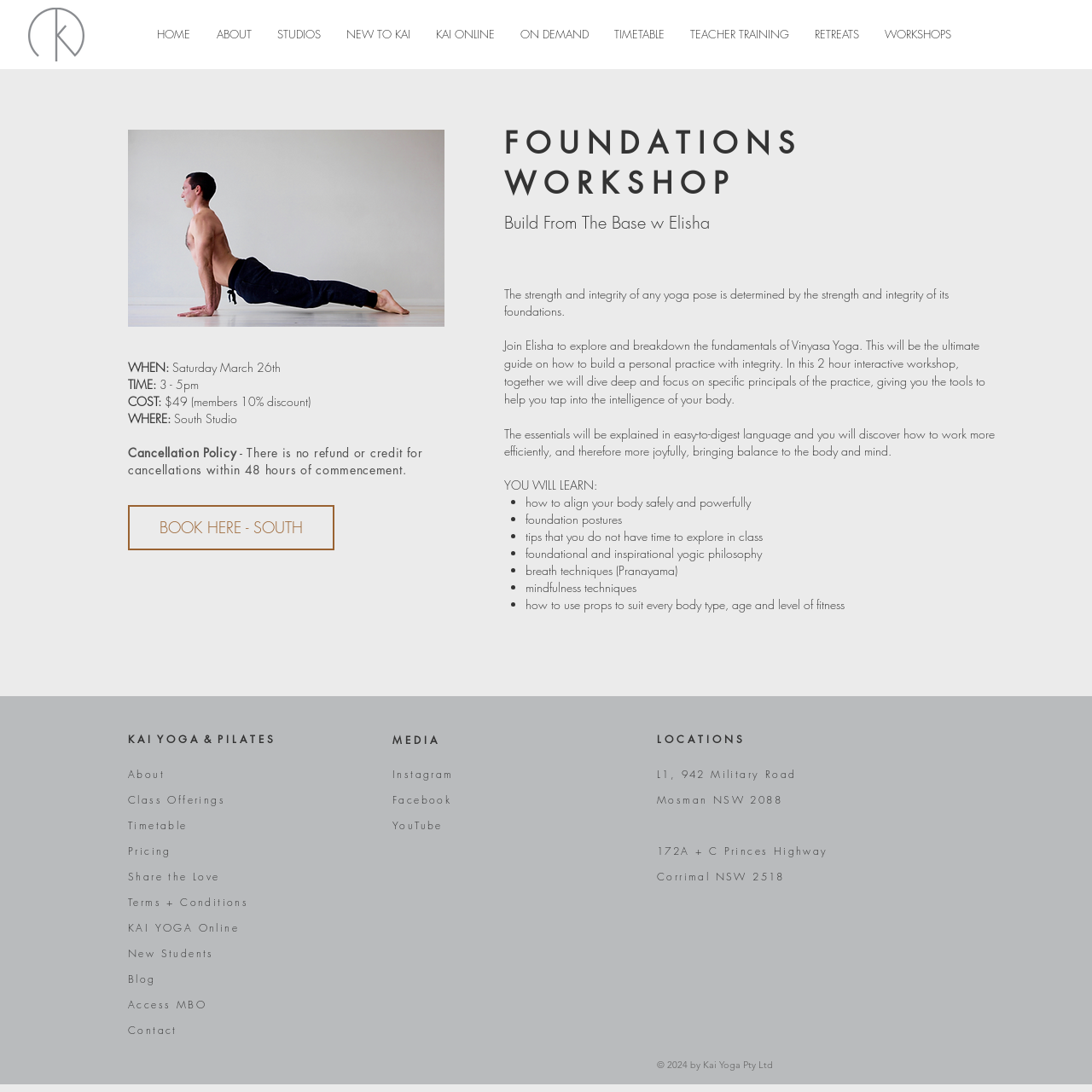Pinpoint the bounding box coordinates of the clickable element to carry out the following instruction: "Click the 'HOME' link."

[0.131, 0.022, 0.186, 0.041]